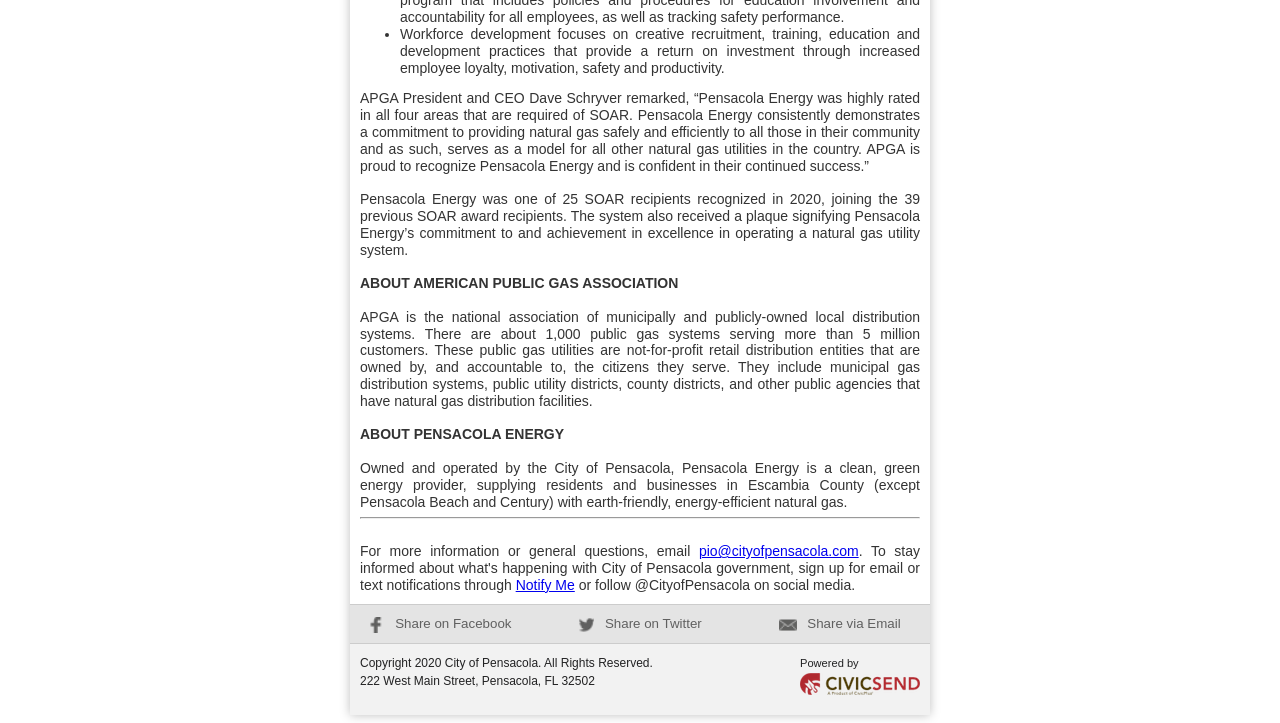Extract the bounding box for the UI element that matches this description: "pio@cityofpensacola.com".

[0.546, 0.751, 0.671, 0.773]